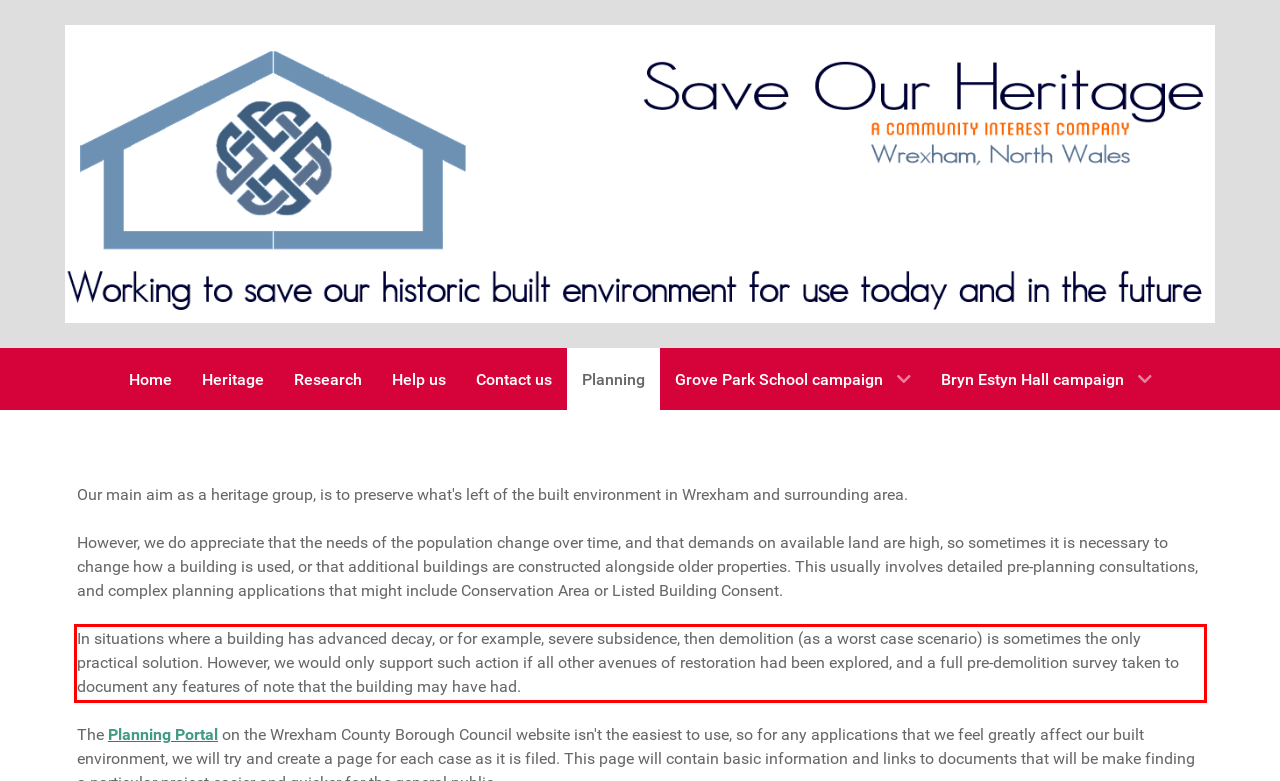Given a webpage screenshot, locate the red bounding box and extract the text content found inside it.

In situations where a building has advanced decay, or for example, severe subsidence, then demolition (as a worst case scenario) is sometimes the only practical solution. However, we would only support such action if all other avenues of restoration had been explored, and a full pre-demolition survey taken to document any features of note that the building may have had.